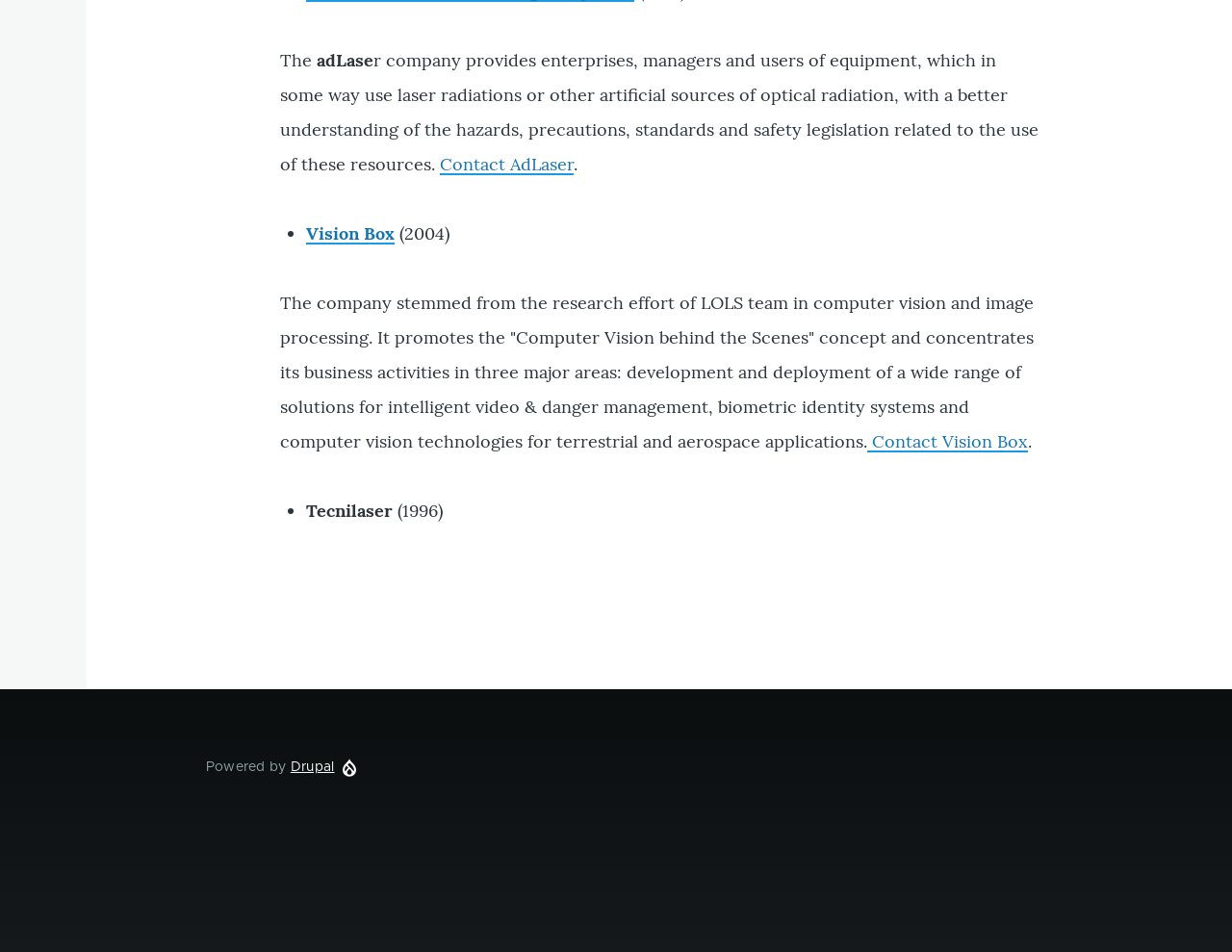Given the element description, predict the bounding box coordinates in the format (top-left x, top-left y, bottom-right x, bottom-right y). Make sure all values are between 0 and 1. Here is the element description: Contact Vision Box

[0.704, 0.452, 0.834, 0.475]